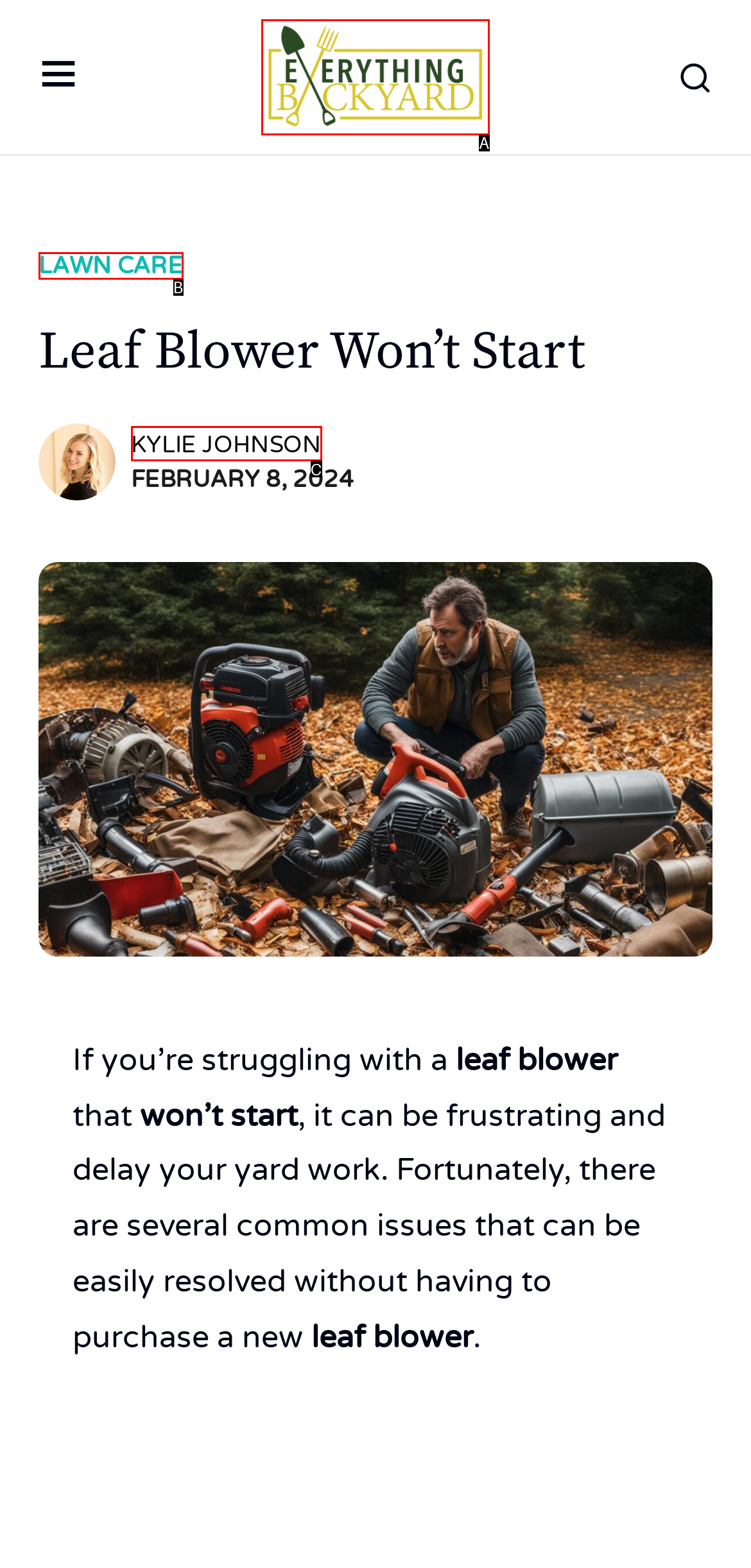Identify the UI element that corresponds to this description: Kylie Johnson
Respond with the letter of the correct option.

C